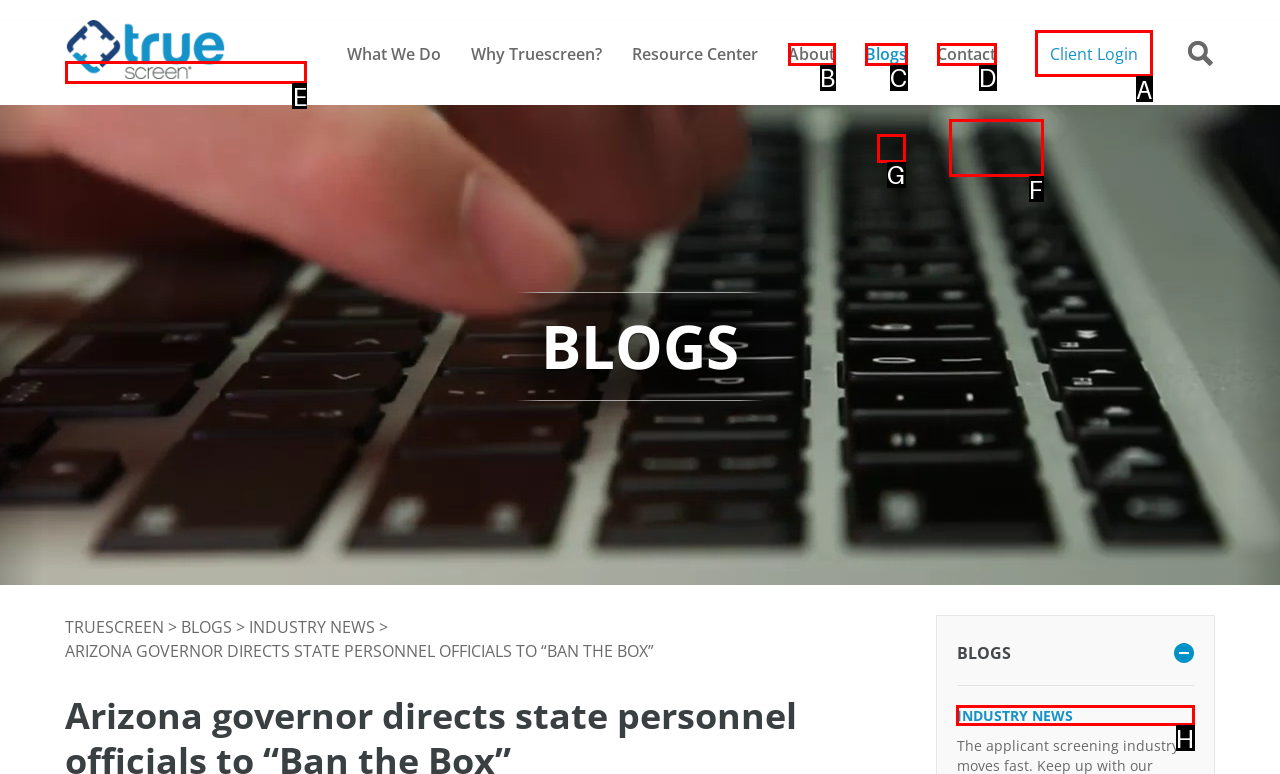Which HTML element should be clicked to complete the task: Click on the 'Client Login' link? Answer with the letter of the corresponding option.

A